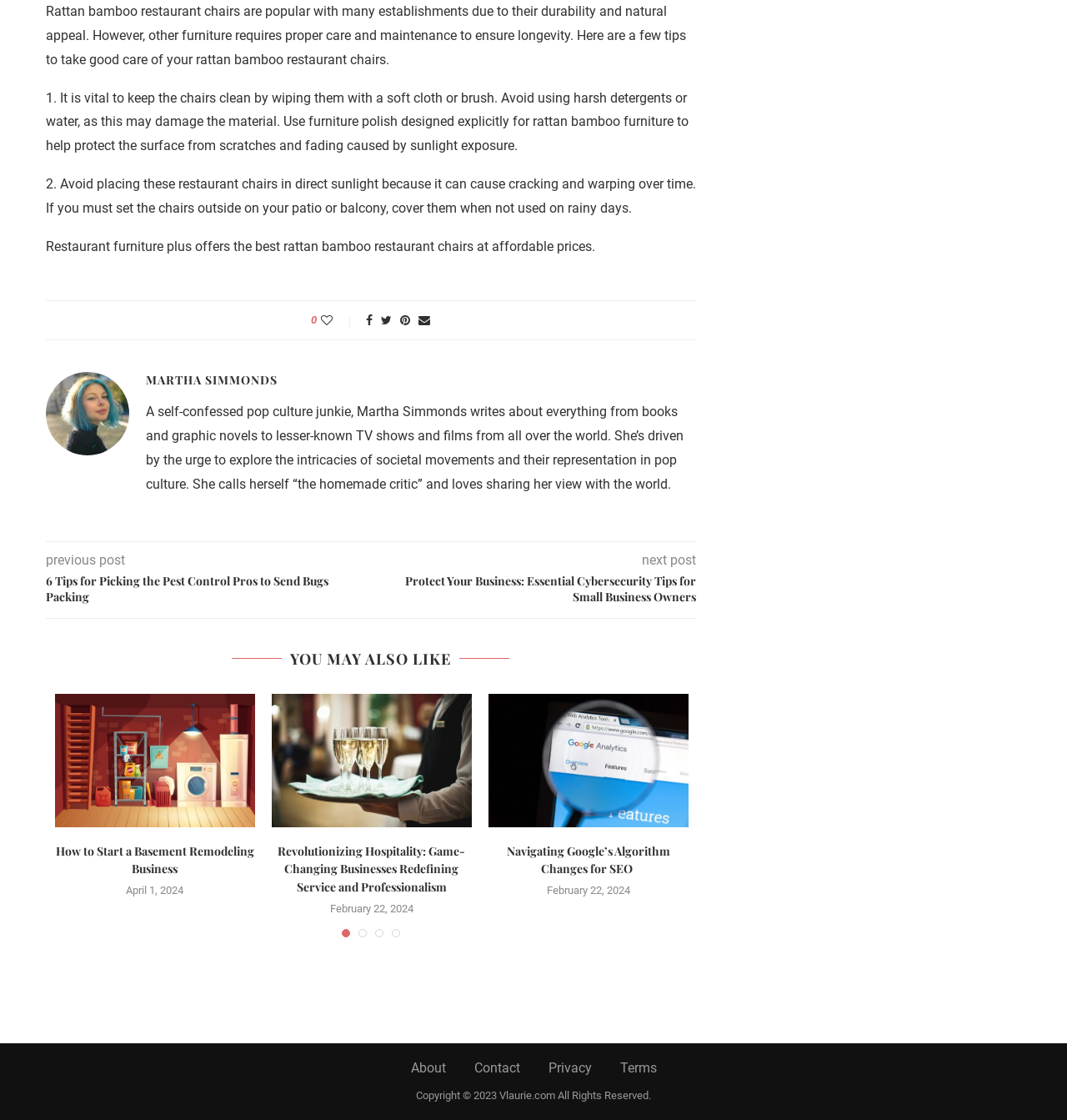Give the bounding box coordinates for this UI element: "Contact". The coordinates should be four float numbers between 0 and 1, arranged as [left, top, right, bottom].

[0.444, 0.946, 0.487, 0.96]